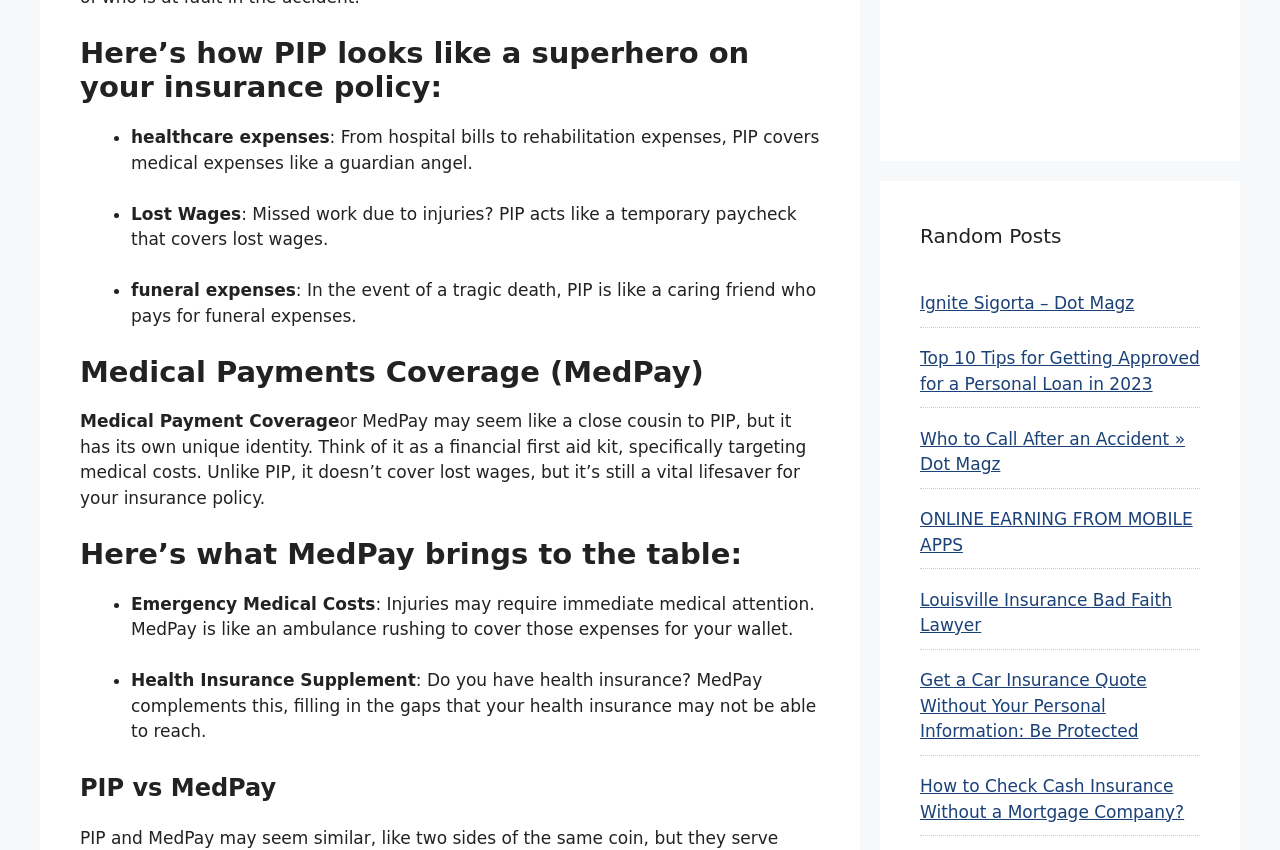Answer the question in a single word or phrase:
What is MedPay?

Financial first aid kit